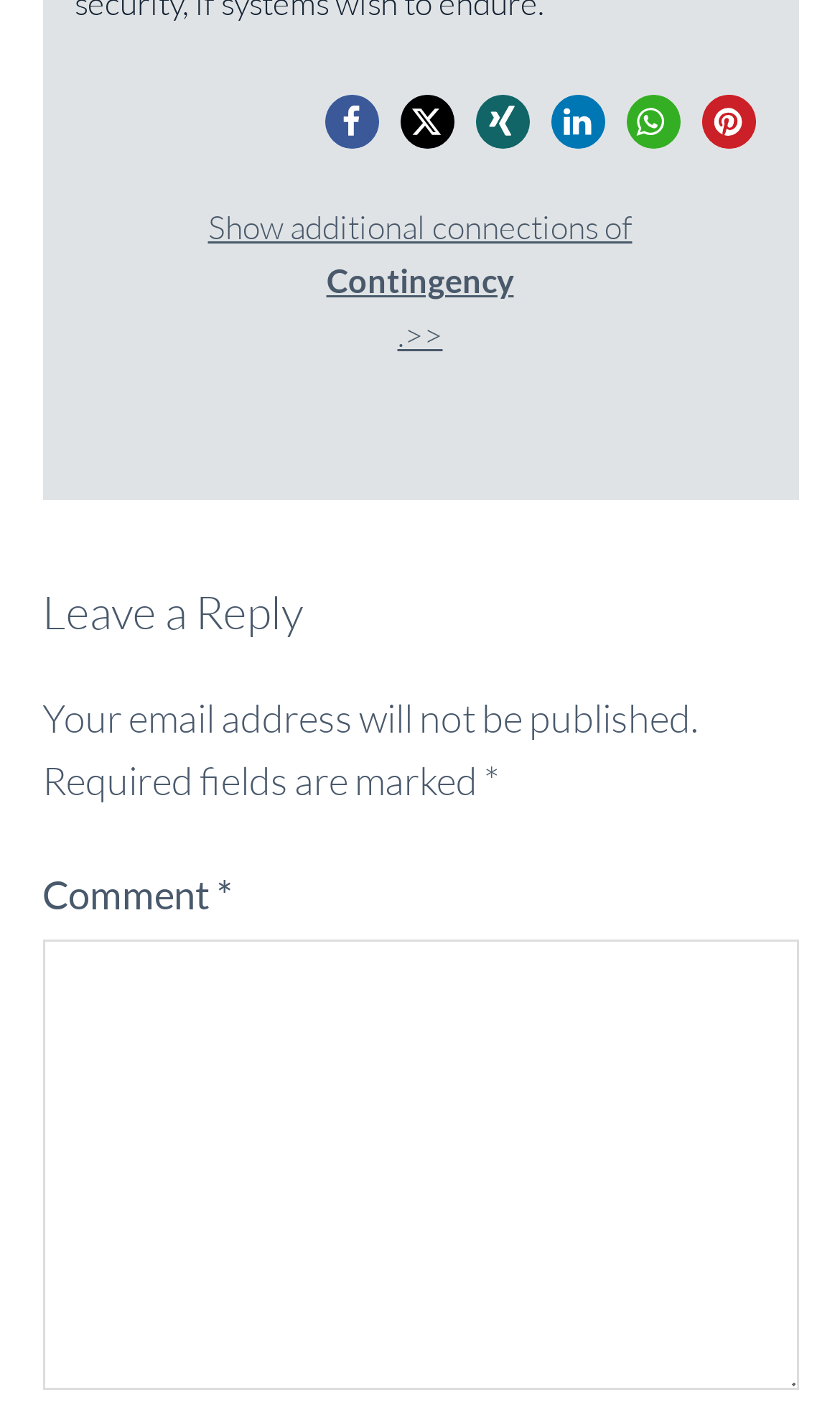Return the bounding box coordinates of the UI element that corresponds to this description: "Show additional connections ofContingency.>>". The coordinates must be given as four float numbers in the range of 0 and 1, [left, top, right, bottom].

[0.247, 0.147, 0.753, 0.252]